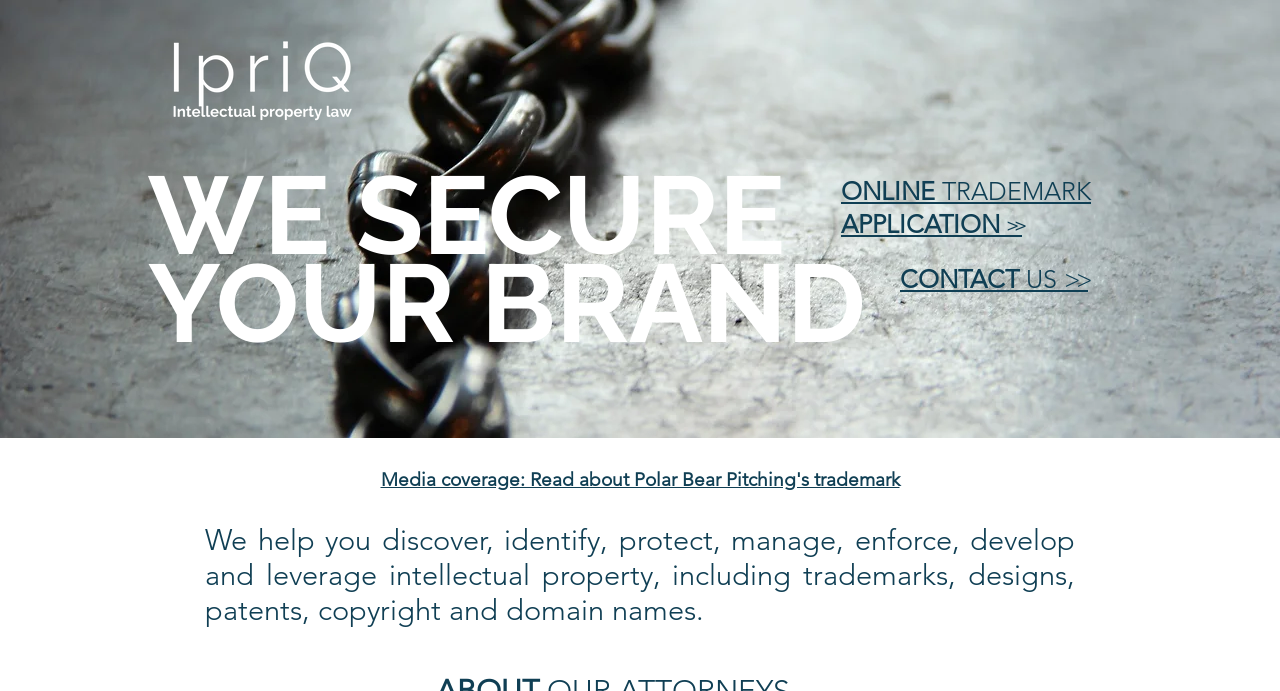Observe the image and answer the following question in detail: What is the position of the 'CONTACT US >>' link on the webpage?

By comparing the y1 and y2 coordinates of the 'CONTACT US >>' link with other elements, I determined that it is located at the bottom right of the webpage.